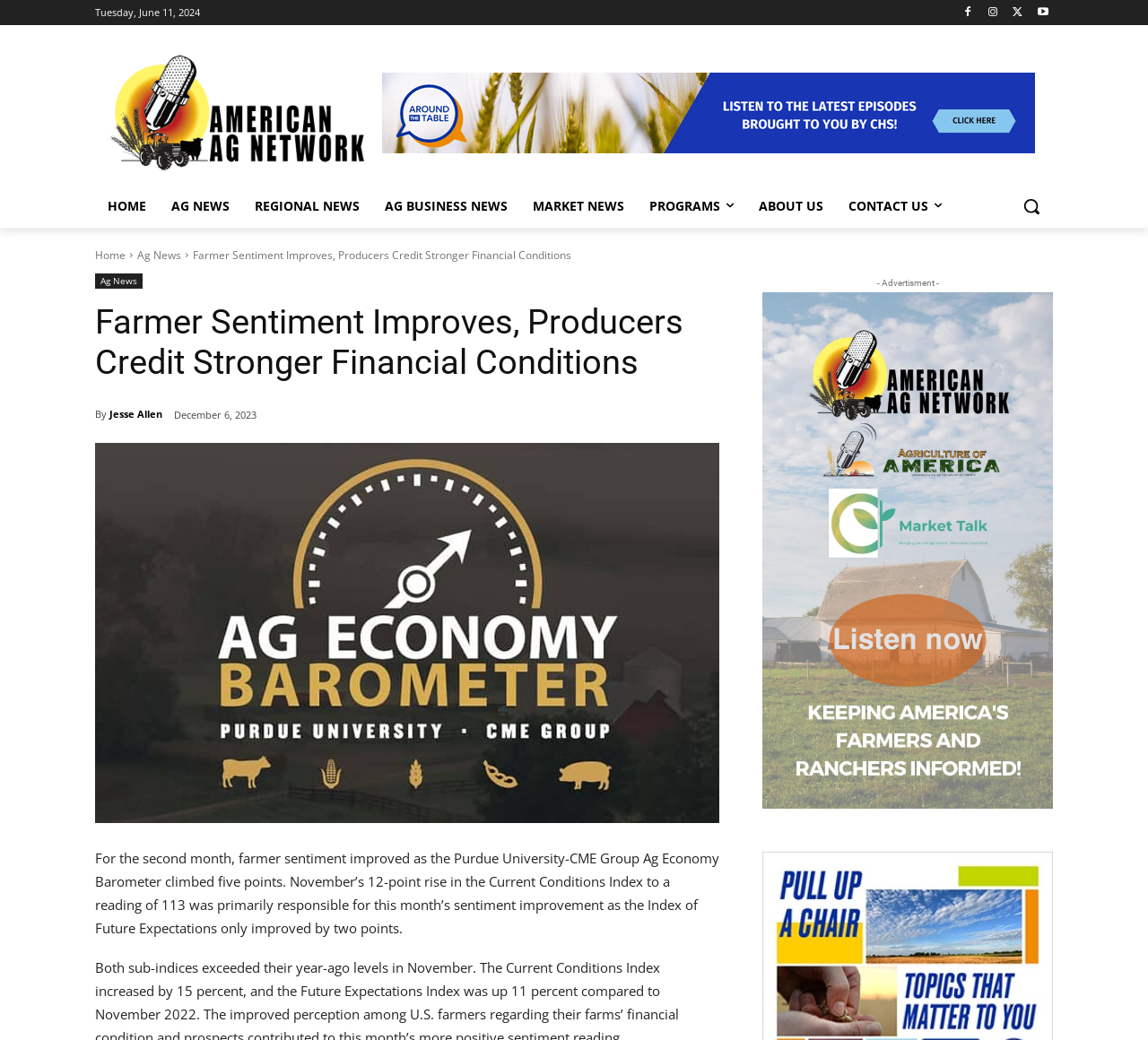Provide the bounding box coordinates of the UI element that matches the description: "title="ag economy barometer new"".

[0.083, 0.426, 0.627, 0.791]